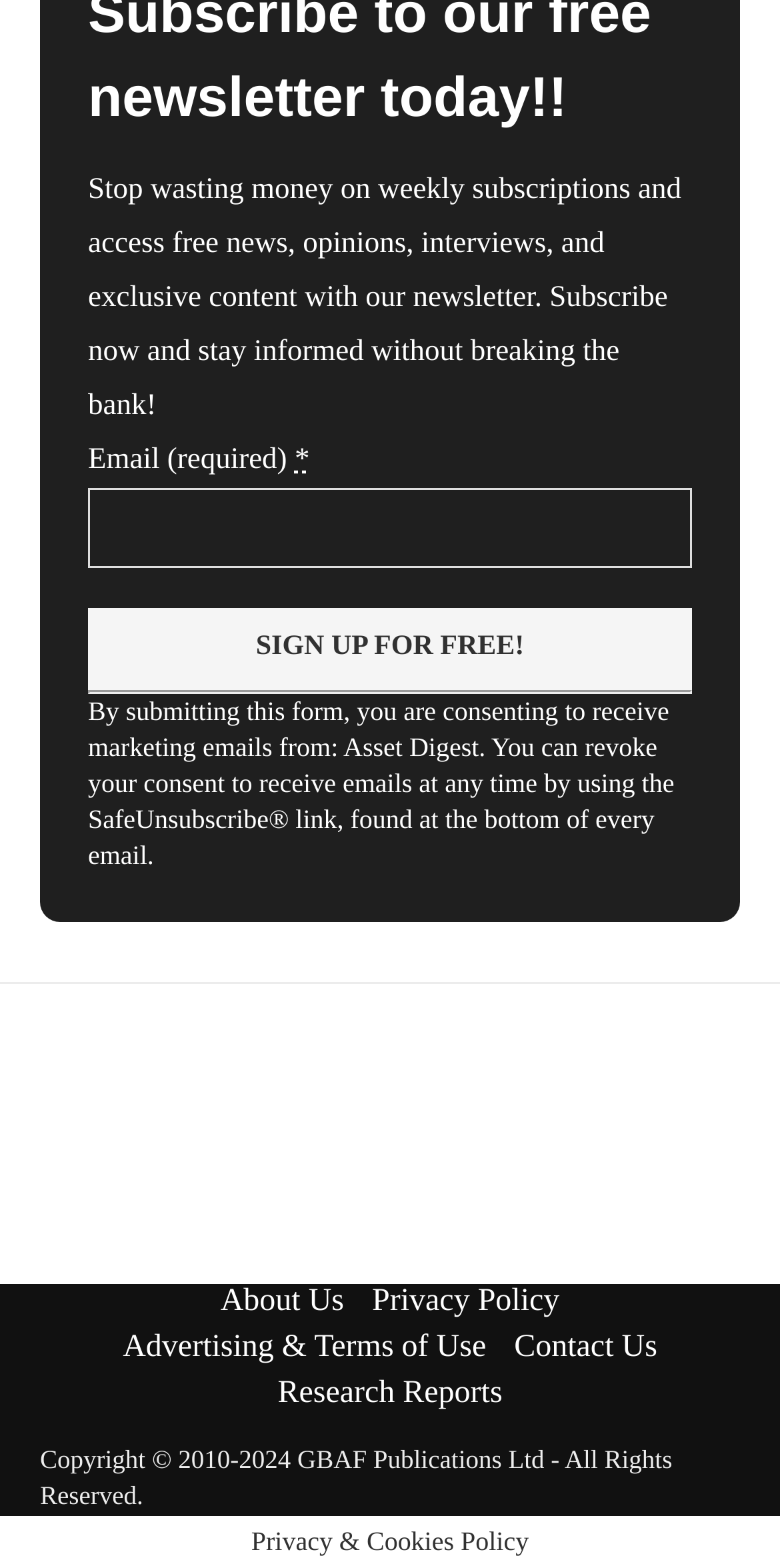Please find the bounding box coordinates of the element that needs to be clicked to perform the following instruction: "Sign up for free". The bounding box coordinates should be four float numbers between 0 and 1, represented as [left, top, right, bottom].

[0.113, 0.388, 0.887, 0.44]